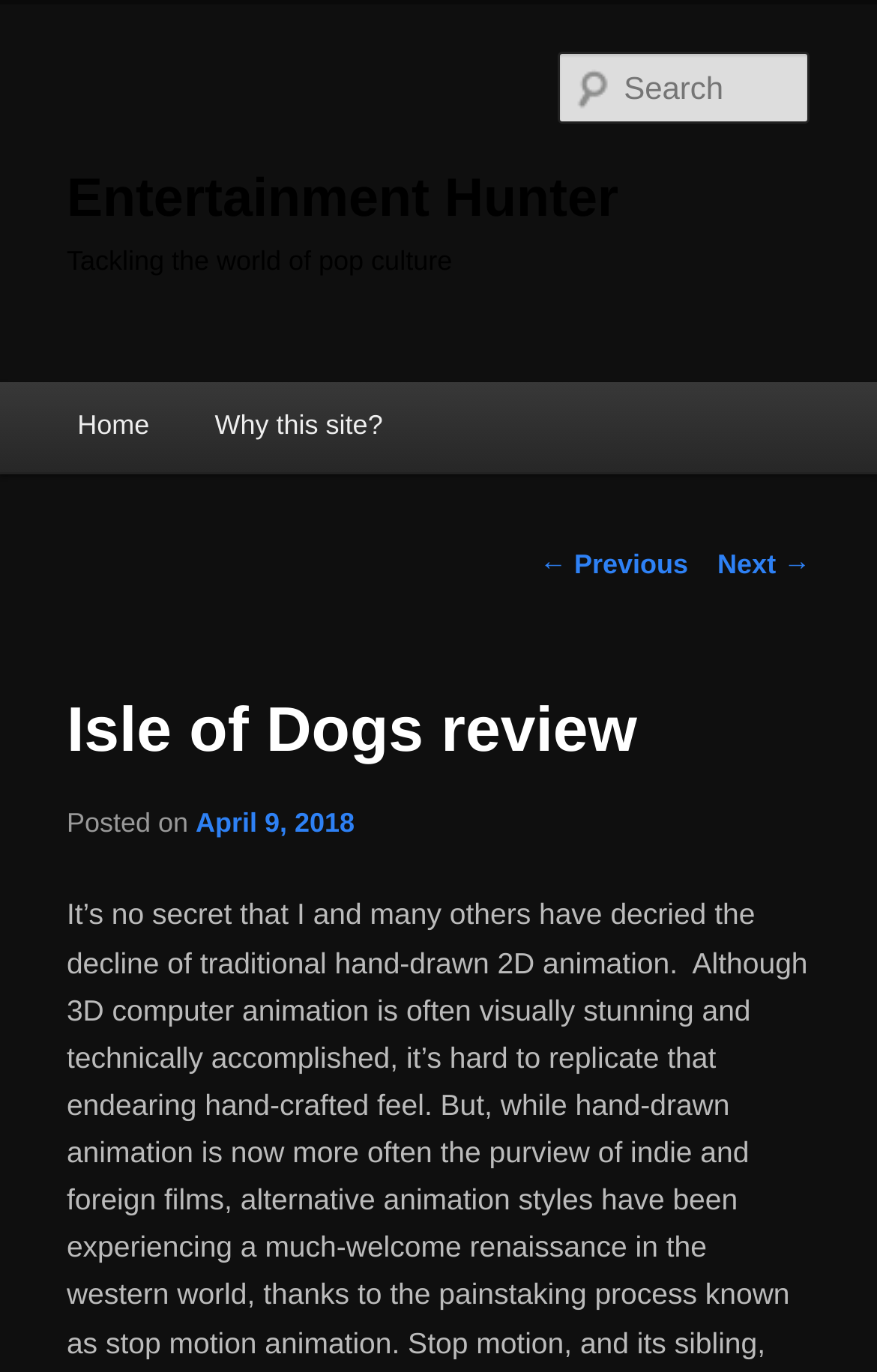Using a single word or phrase, answer the following question: 
What is the purpose of the 'Search' textbox?

To search the website